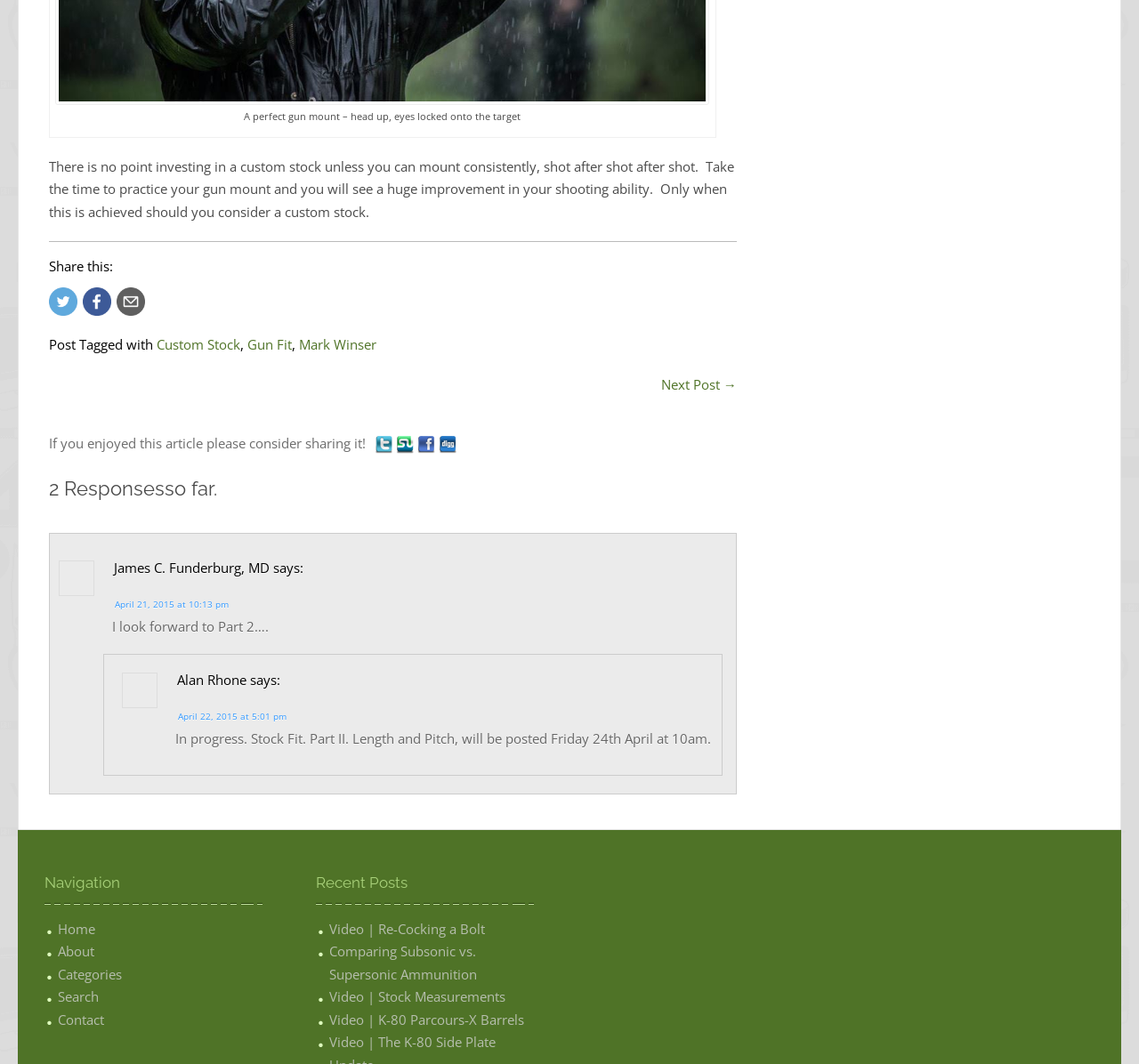Please find the bounding box coordinates of the element that must be clicked to perform the given instruction: "Read the next post". The coordinates should be four float numbers from 0 to 1, i.e., [left, top, right, bottom].

[0.58, 0.353, 0.647, 0.37]